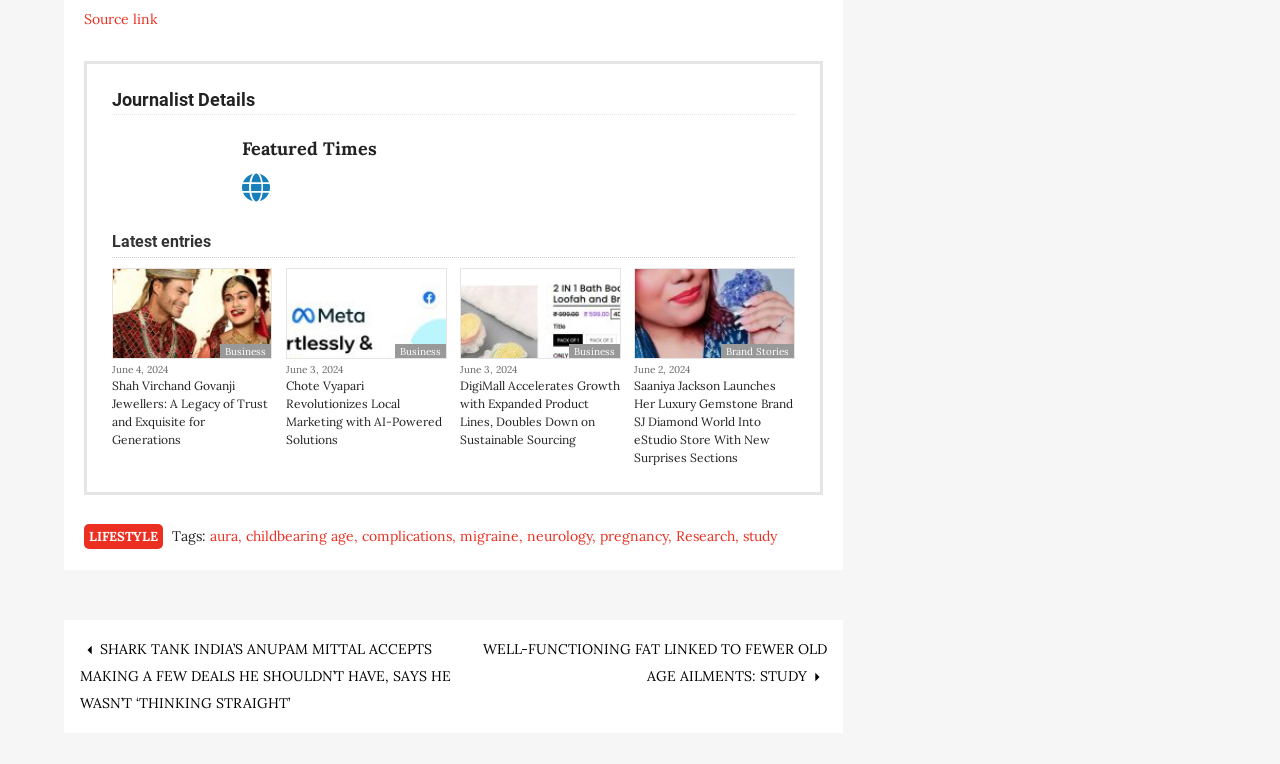Observe the image and answer the following question in detail: What is the navigation section at the bottom of the webpage?

The navigation section at the bottom of the webpage is 'Posts', as indicated by the navigation element with the text 'Posts'.